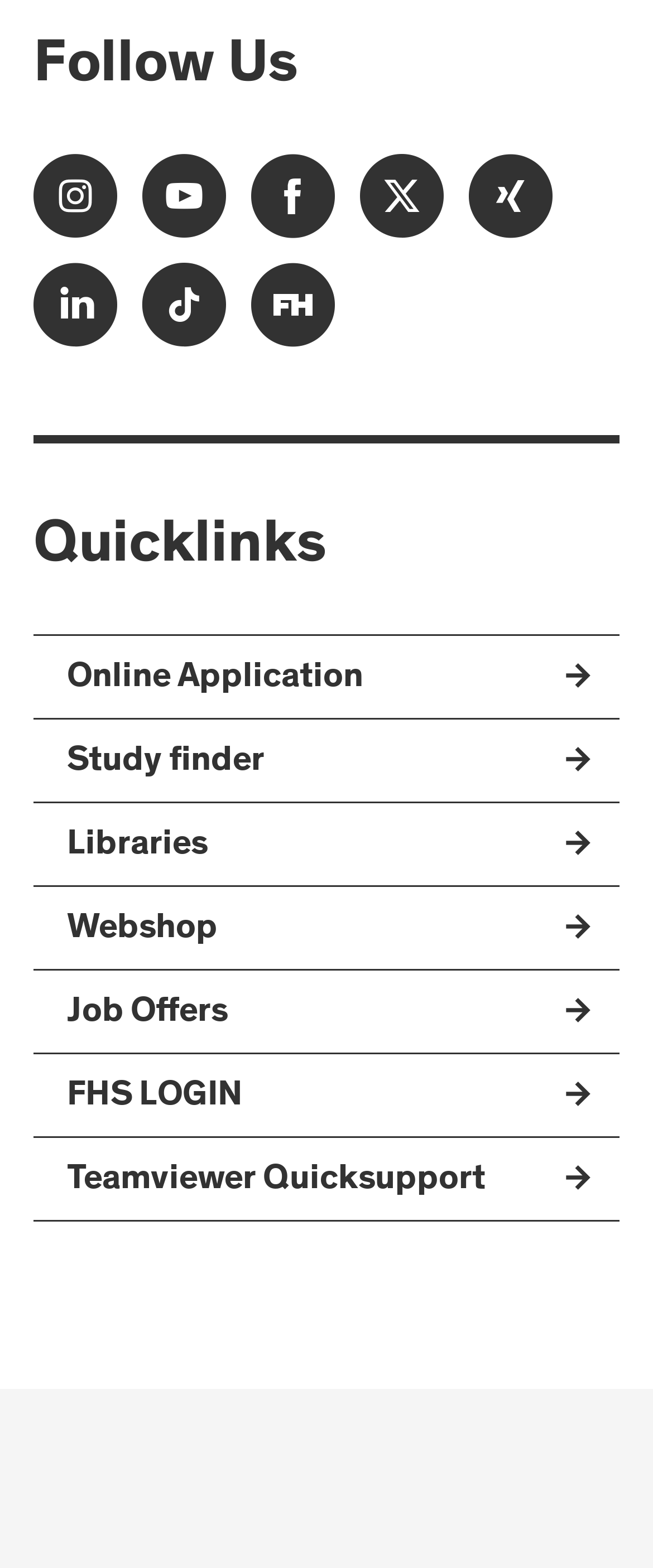What is the first quick link listed?
Look at the screenshot and provide an in-depth answer.

I looked at the list of quick links under the 'Quicklinks' heading and found that the first one is 'Online Application'.